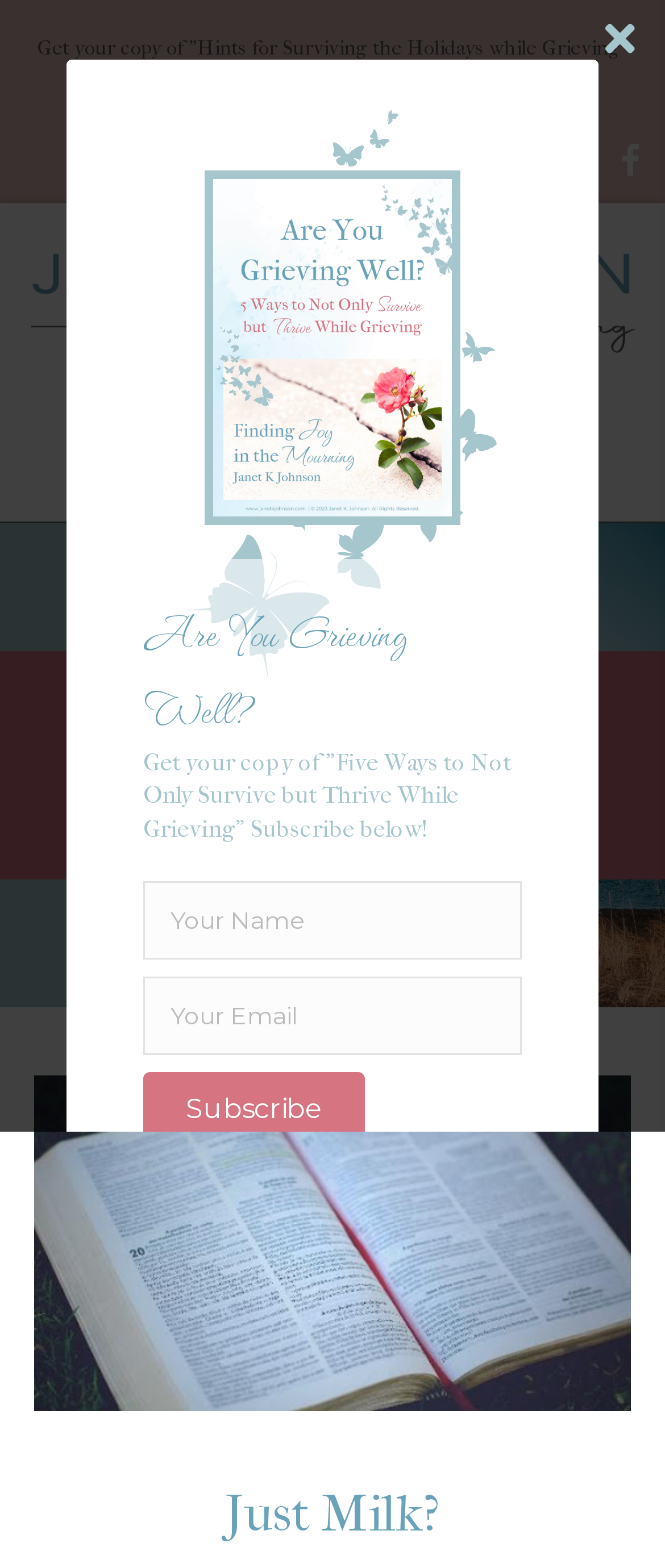What is the function of the button?
Using the image, respond with a single word or phrase.

To subscribe